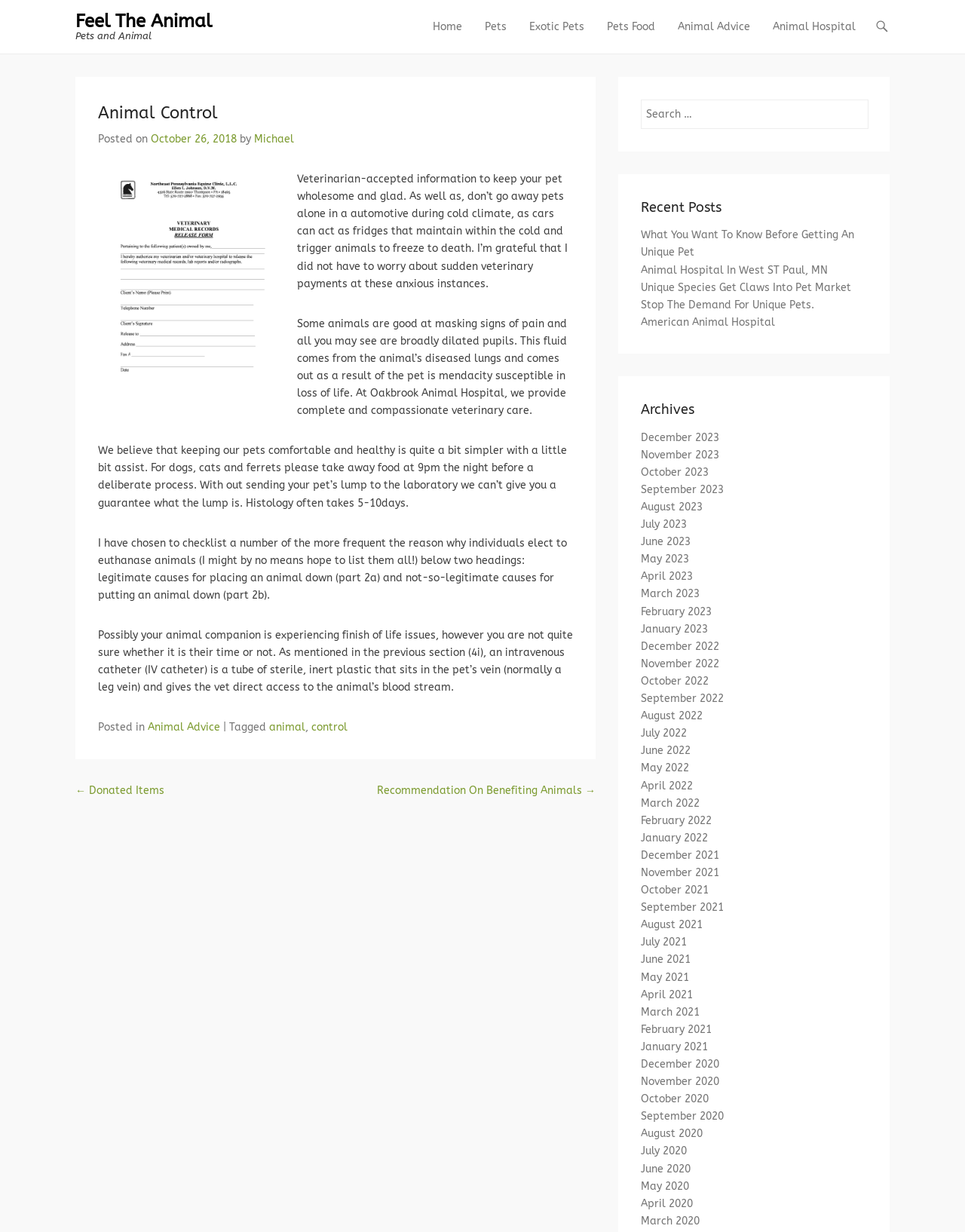Given the description: "American Animal Hospital", determine the bounding box coordinates of the UI element. The coordinates should be formatted as four float numbers between 0 and 1, [left, top, right, bottom].

[0.664, 0.256, 0.803, 0.267]